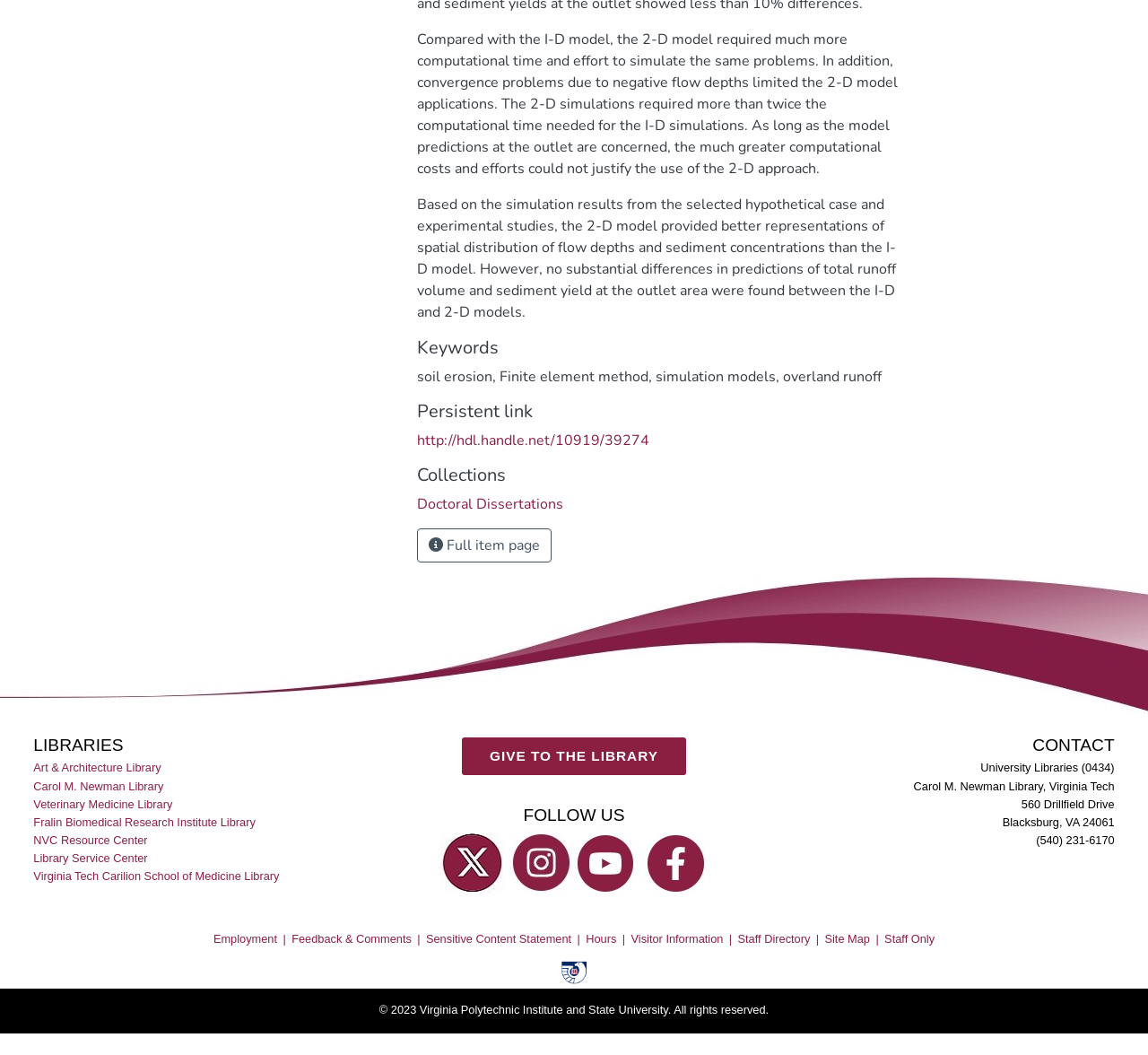Please answer the following query using a single word or phrase: 
What is the name of the library?

Carol M. Newman Library